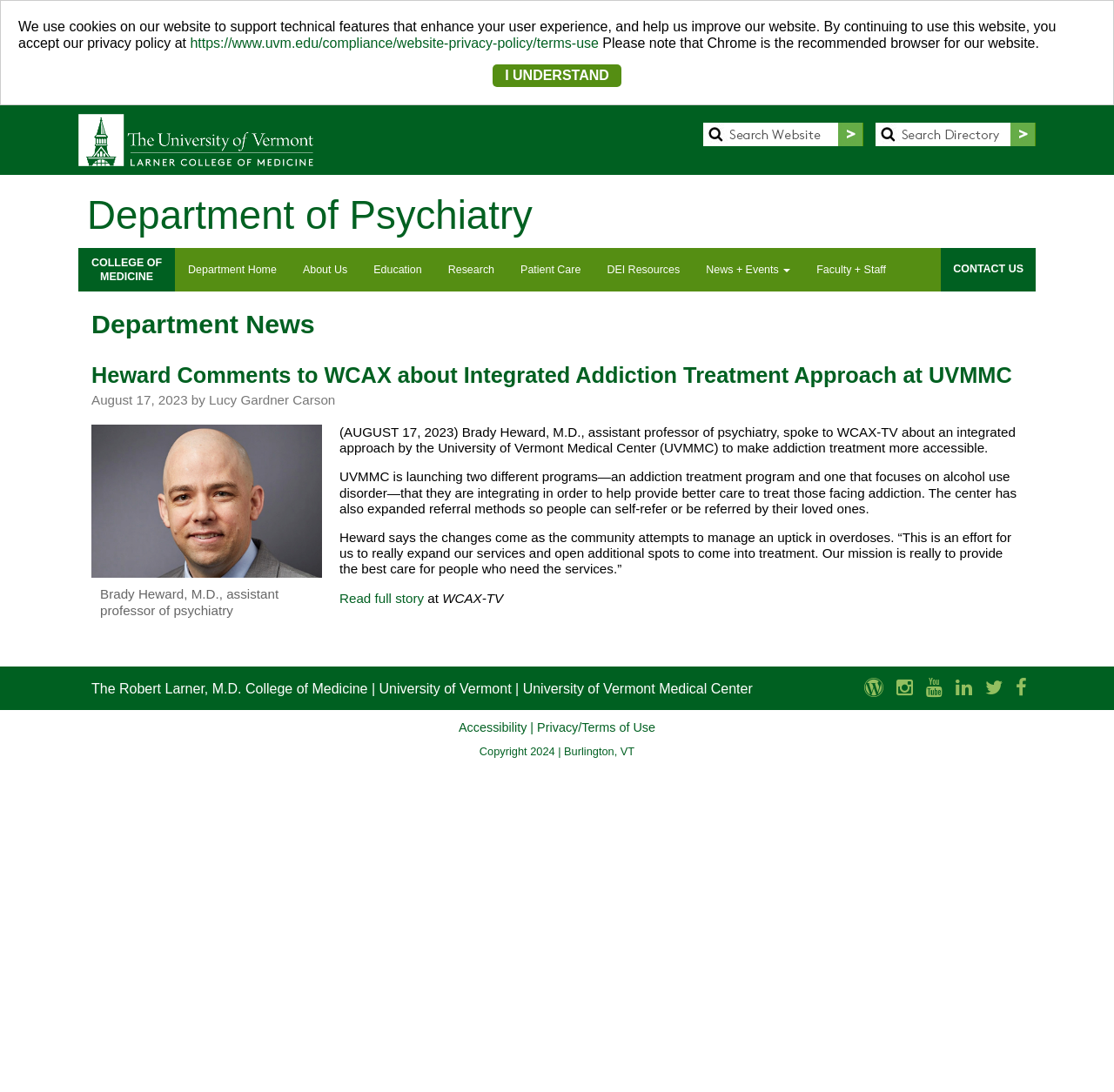Highlight the bounding box coordinates of the element that should be clicked to carry out the following instruction: "Visit the Department of Psychiatry". The coordinates must be given as four float numbers ranging from 0 to 1, i.e., [left, top, right, bottom].

[0.07, 0.176, 0.93, 0.223]